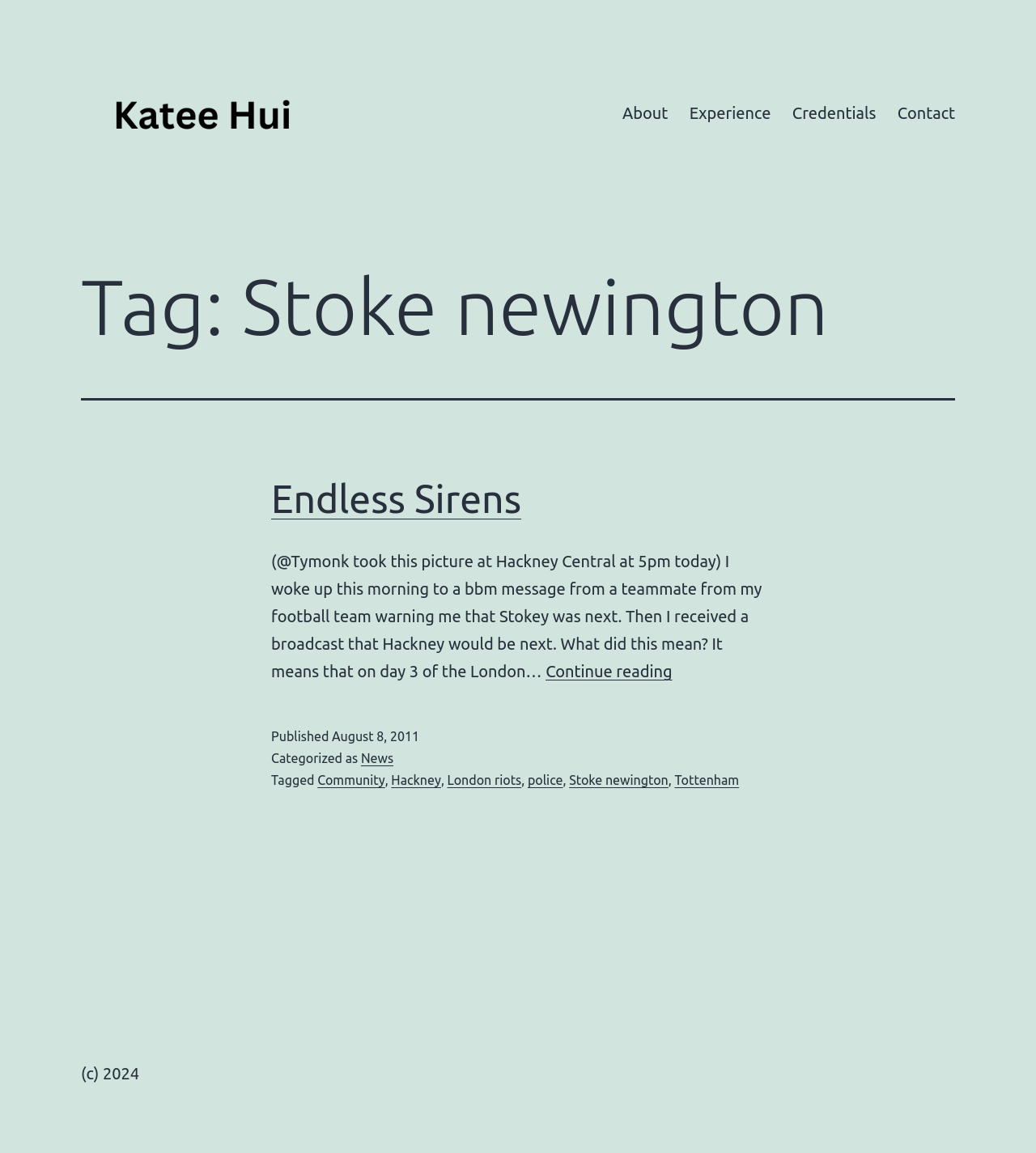Give a complete and precise description of the webpage's appearance.

The webpage is about Katee Hui, with a focus on Stoke Newington. At the top left, there is a link and an image, both labeled "Katee Hui". Below this, there is a navigation menu with links to "About", "Experience", "Credentials", and "Contact". 

The main content of the page is divided into two sections. The first section has a header with the tag "Stoke newington" and the second section is an article with a heading "Endless Sirens". The article contains a block of text describing a personal experience related to the London riots, with a link to continue reading. 

Below the article, there is a footer section with information about the publication date, categories, and tags. The publication date is August 8, 2011, and the categories and tags include "News", "Community", "Hackney", "London riots", "police", "Stoke newington", and "Tottenham". 

At the very bottom of the page, there is a copyright notice "(c) 2024".